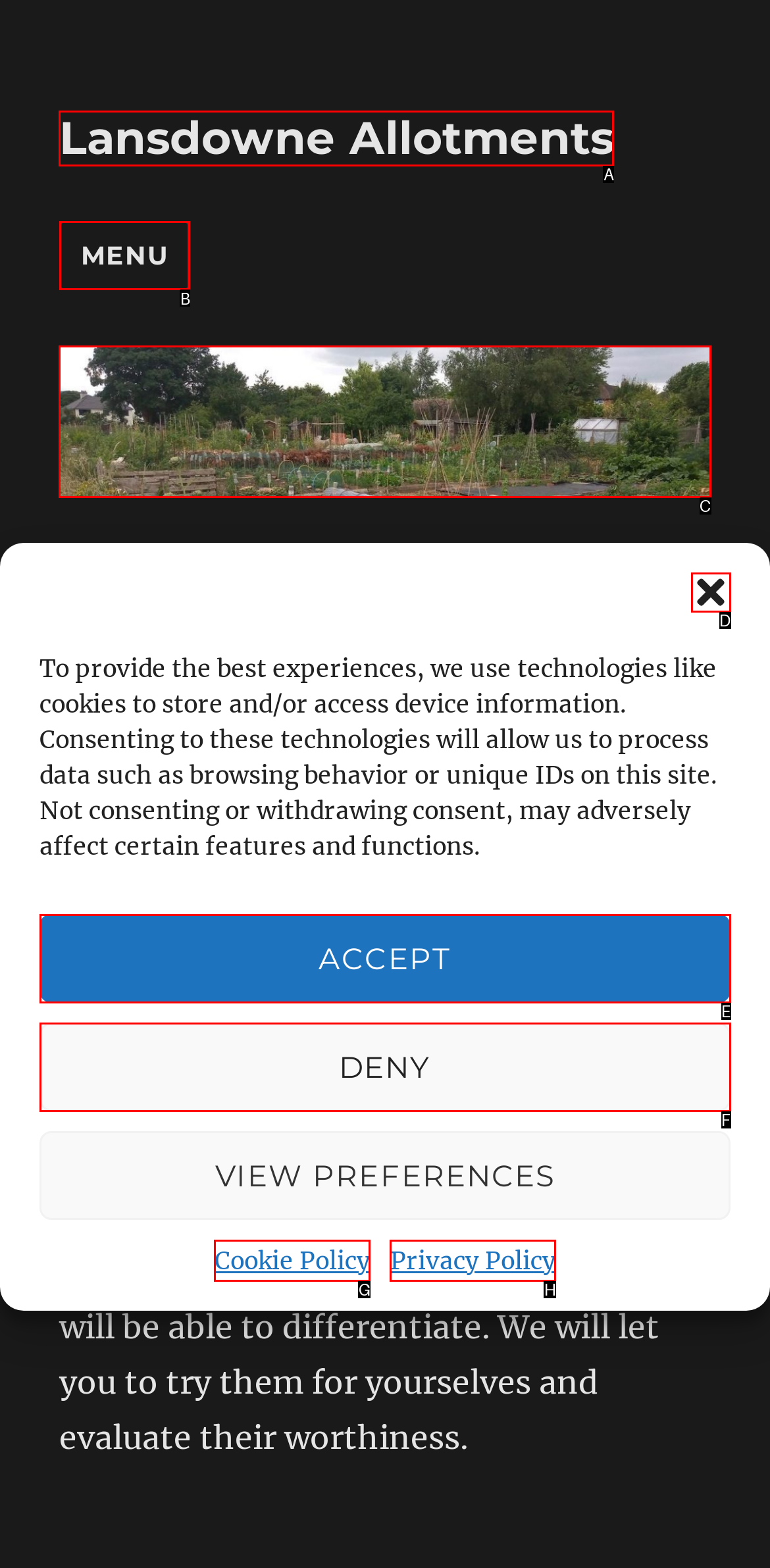Tell me which letter corresponds to the UI element that should be clicked to fulfill this instruction: View Governance
Answer using the letter of the chosen option directly.

None